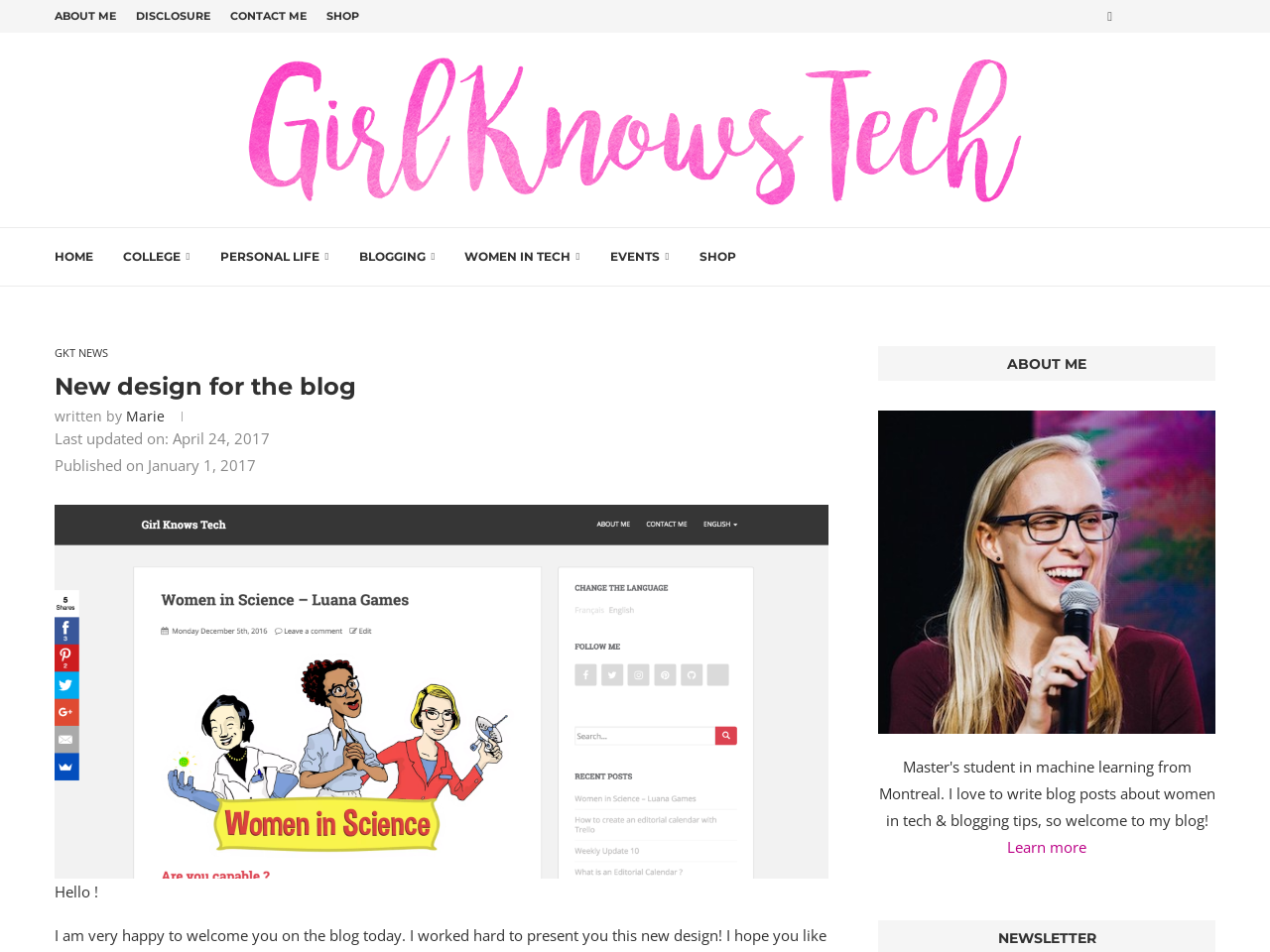Bounding box coordinates are specified in the format (top-left x, top-left y, bottom-right x, bottom-right y). All values are floating point numbers bounded between 0 and 1. Please provide the bounding box coordinate of the region this sentence describes: aria-label="Next page"

None